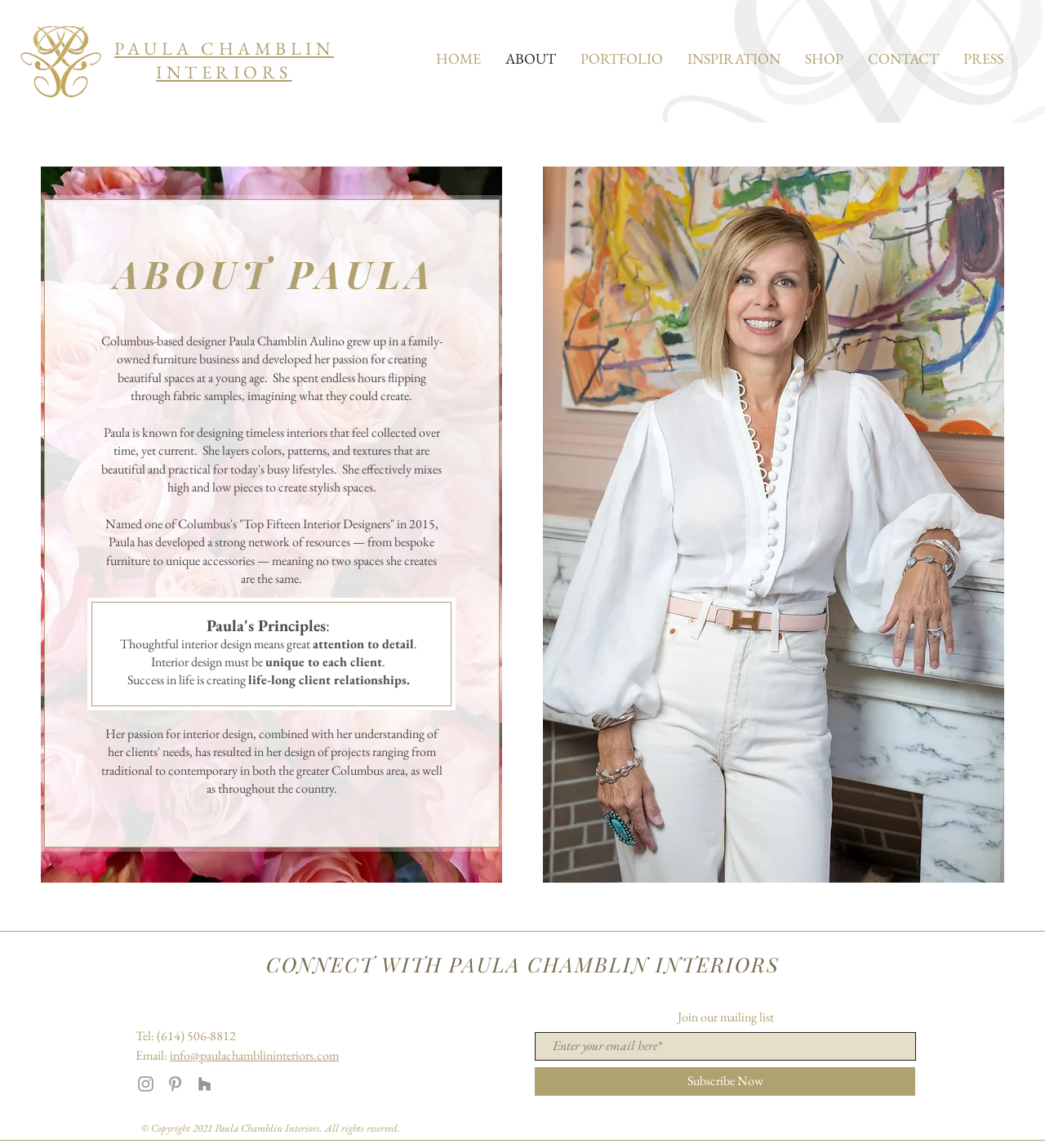Determine the bounding box coordinates of the clickable area required to perform the following instruction: "Visit Paula Chamblin Interiors on Instagram". The coordinates should be represented as four float numbers between 0 and 1: [left, top, right, bottom].

[0.13, 0.935, 0.149, 0.953]